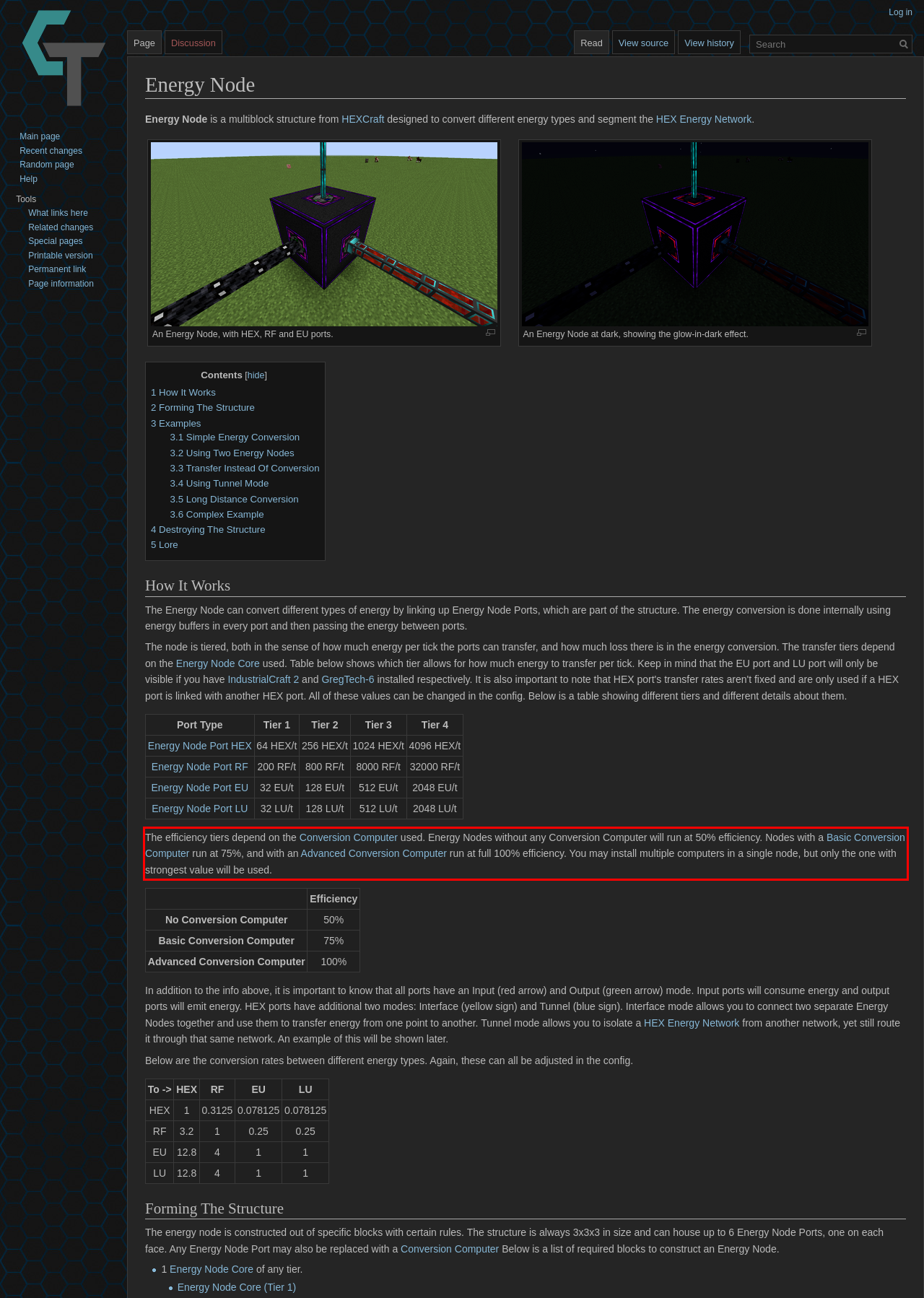Using the provided webpage screenshot, recognize the text content in the area marked by the red bounding box.

The efficiency tiers depend on the Conversion Computer used. Energy Nodes without any Conversion Computer will run at 50% efficiency. Nodes with a Basic Conversion Computer run at 75%, and with an Advanced Conversion Computer run at full 100% efficiency. You may install multiple computers in a single node, but only the one with strongest value will be used.